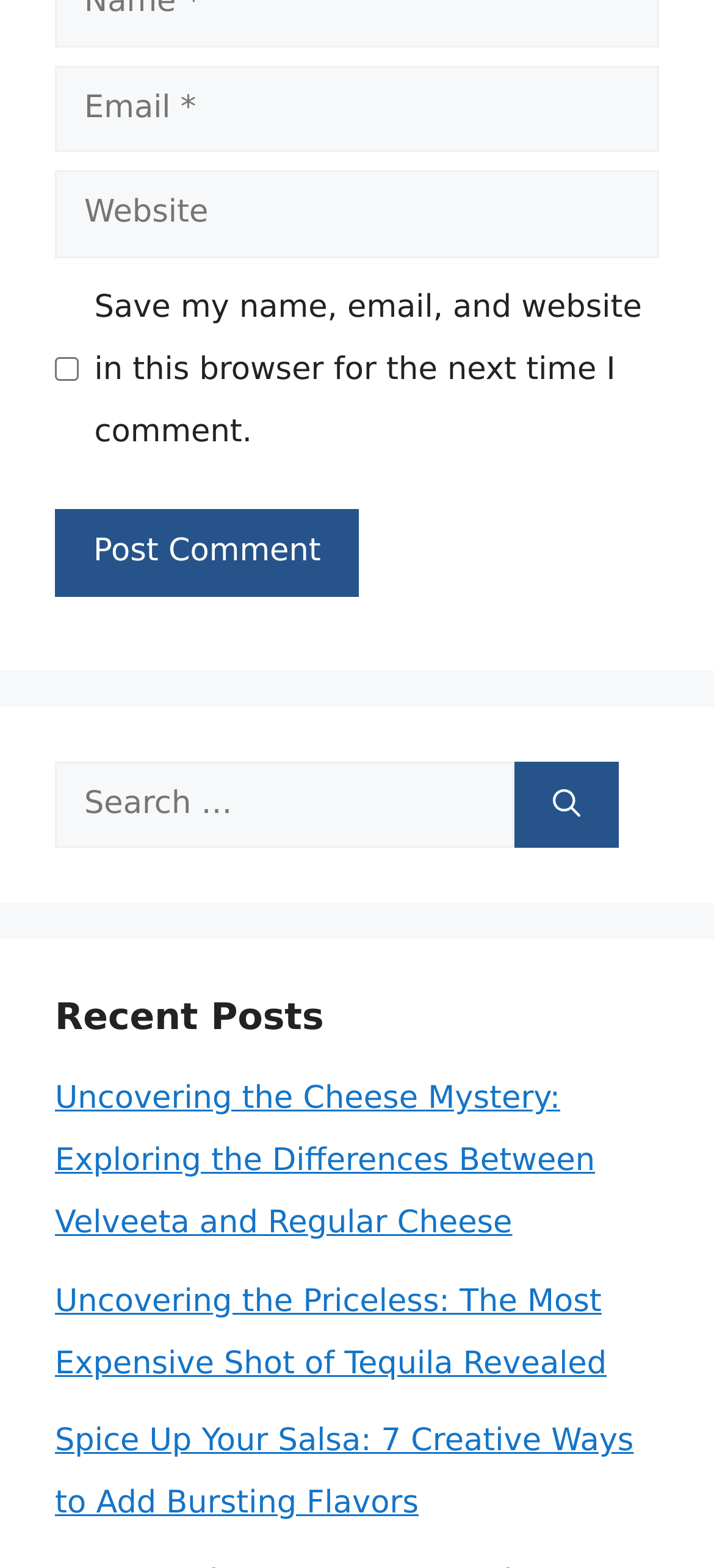Provide the bounding box coordinates of the HTML element described by the text: "January 2022". The coordinates should be in the format [left, top, right, bottom] with values between 0 and 1.

None